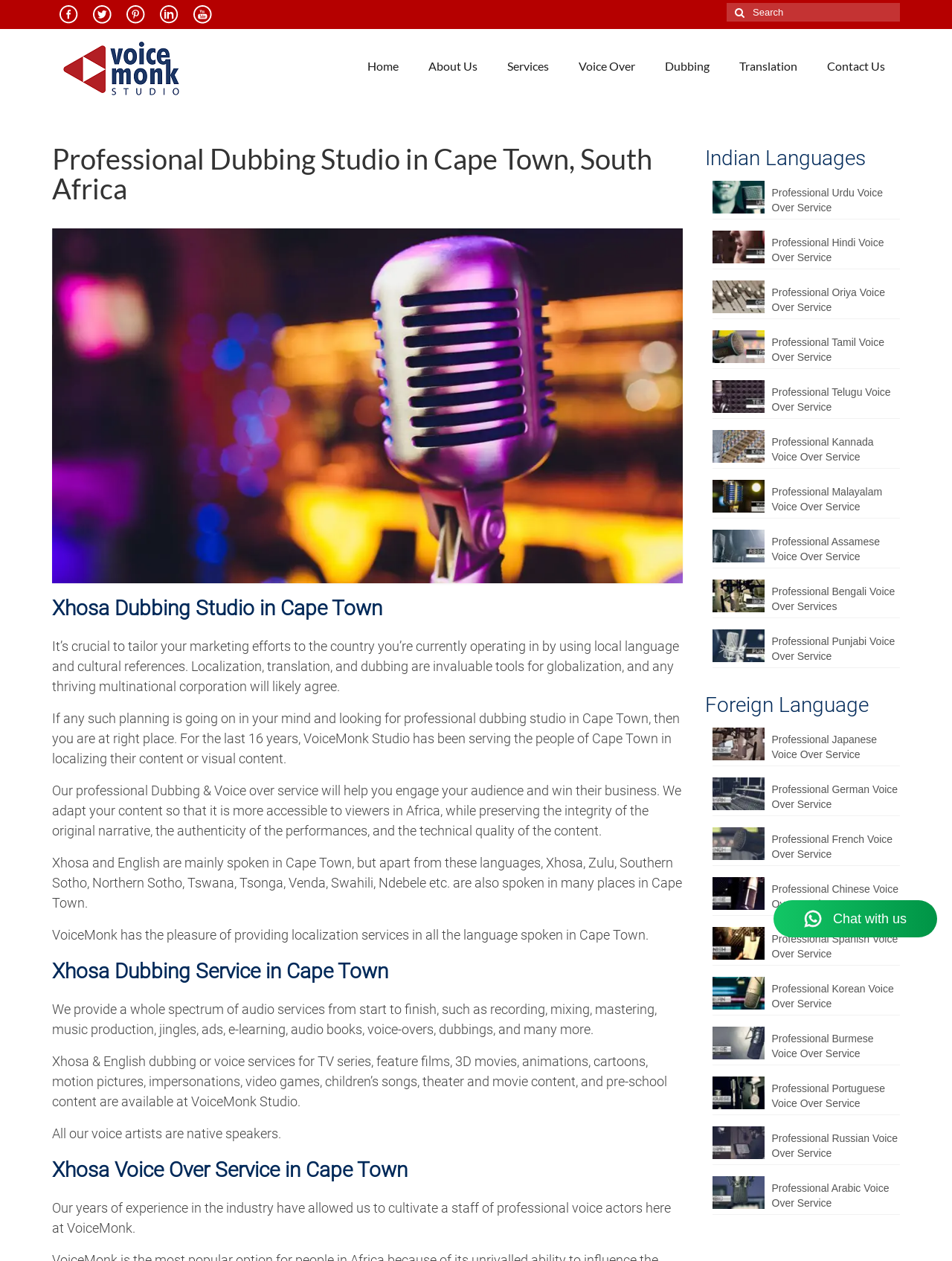Given the element description, predict the bounding box coordinates in the format (top-left x, top-left y, bottom-right x, bottom-right y). Make sure all values are between 0 and 1. Here is the element description: Professional Korean Voice Over Service

[0.748, 0.775, 0.945, 0.802]